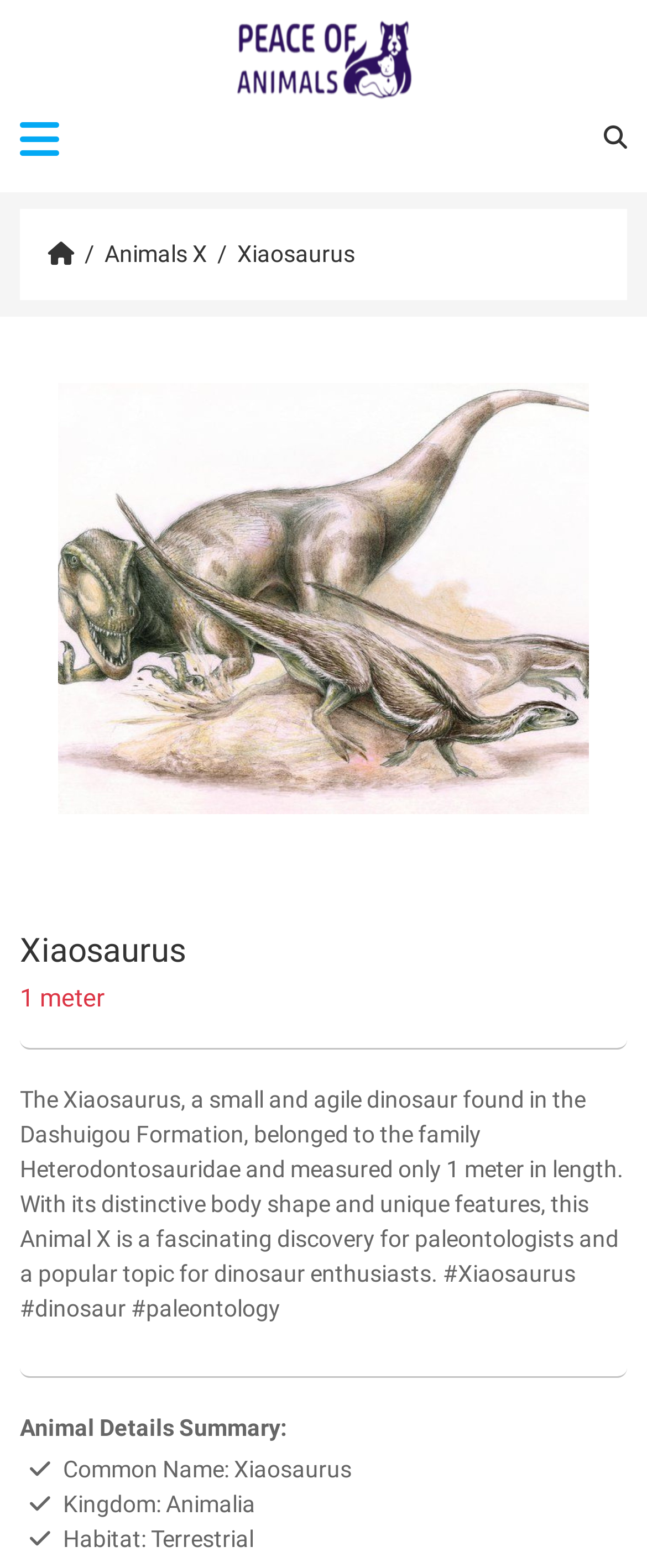Please specify the bounding box coordinates in the format (top-left x, top-left y, bottom-right x, bottom-right y), with all values as floating point numbers between 0 and 1. Identify the bounding box of the UI element described by: title="Home"

[0.074, 0.153, 0.115, 0.17]